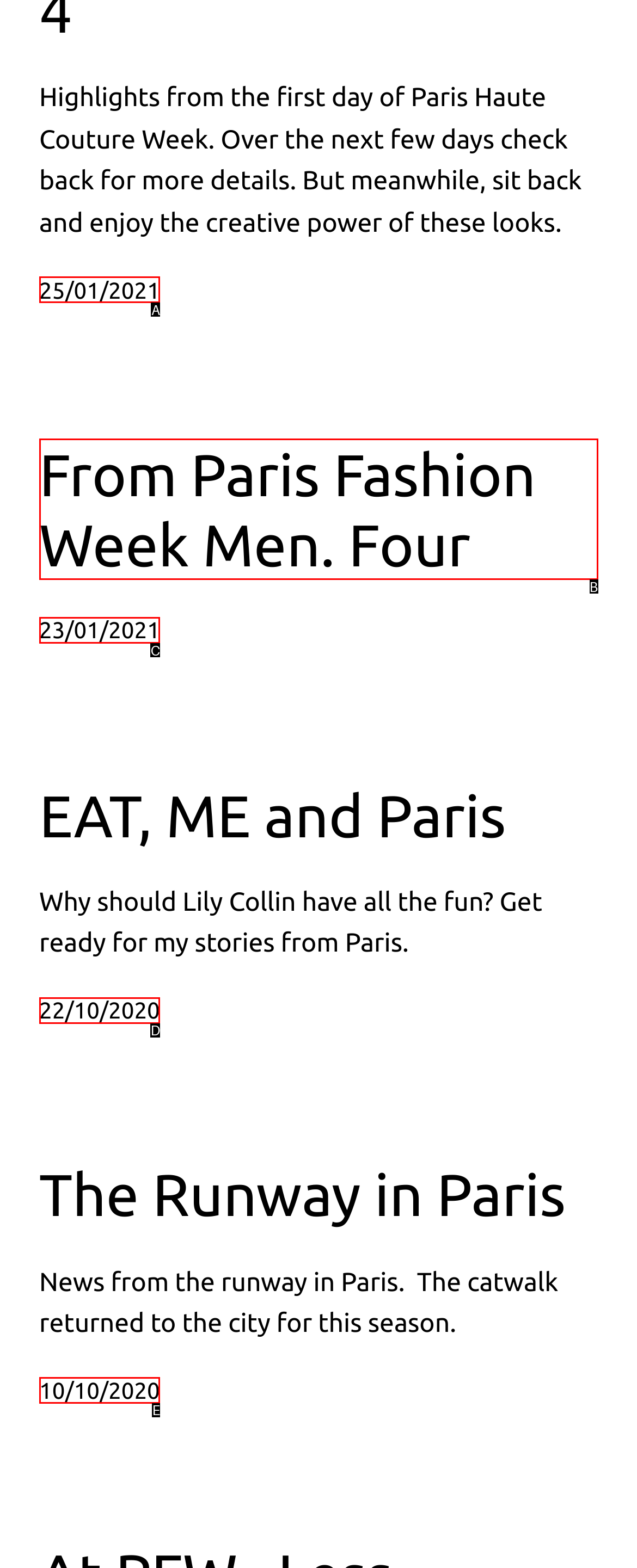Find the HTML element that matches the description provided: 23/01/2021
Answer using the corresponding option letter.

C